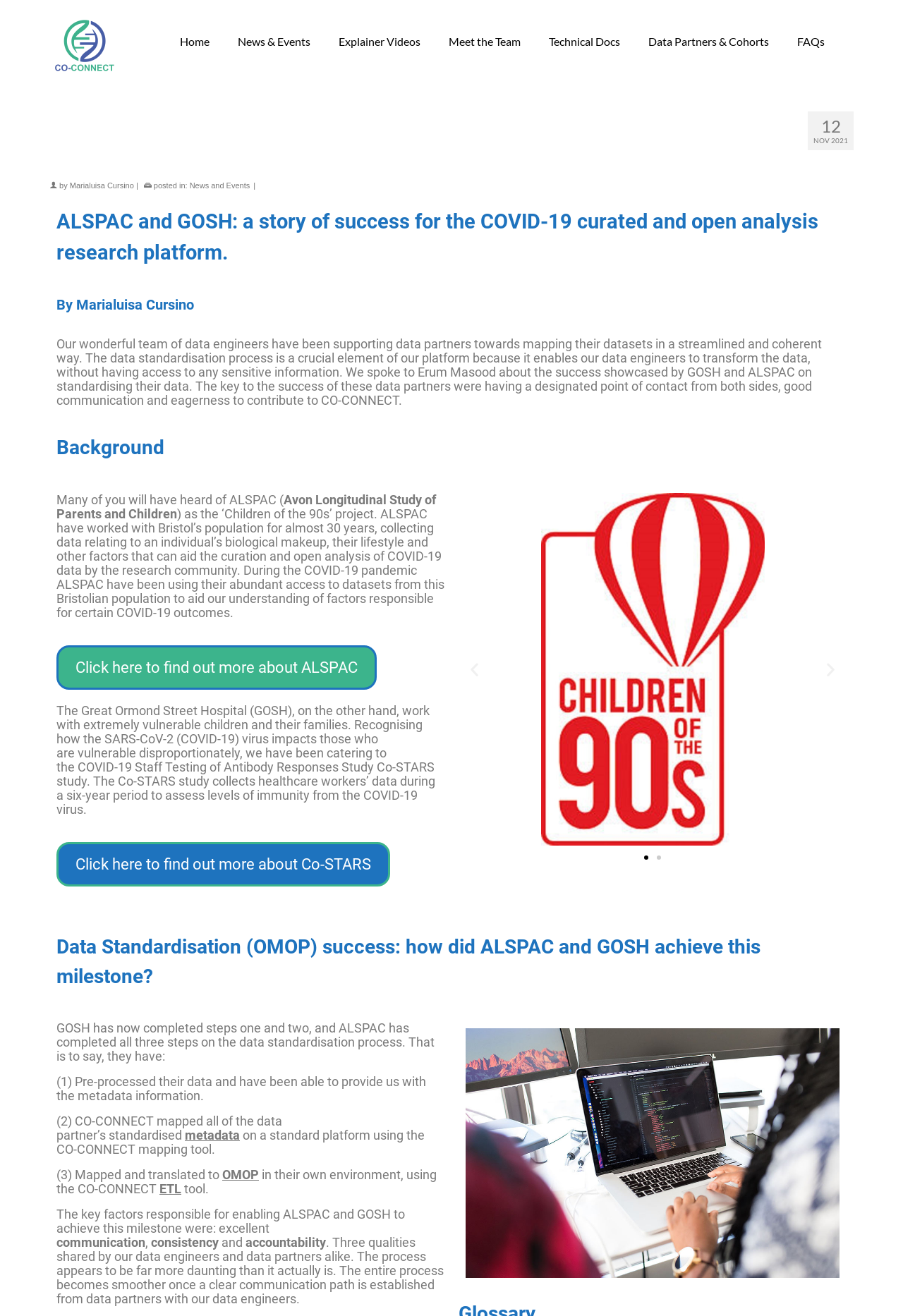Can you specify the bounding box coordinates of the area that needs to be clicked to fulfill the following instruction: "Click on the 'CO-CONNECT' link"?

[0.055, 0.013, 0.336, 0.055]